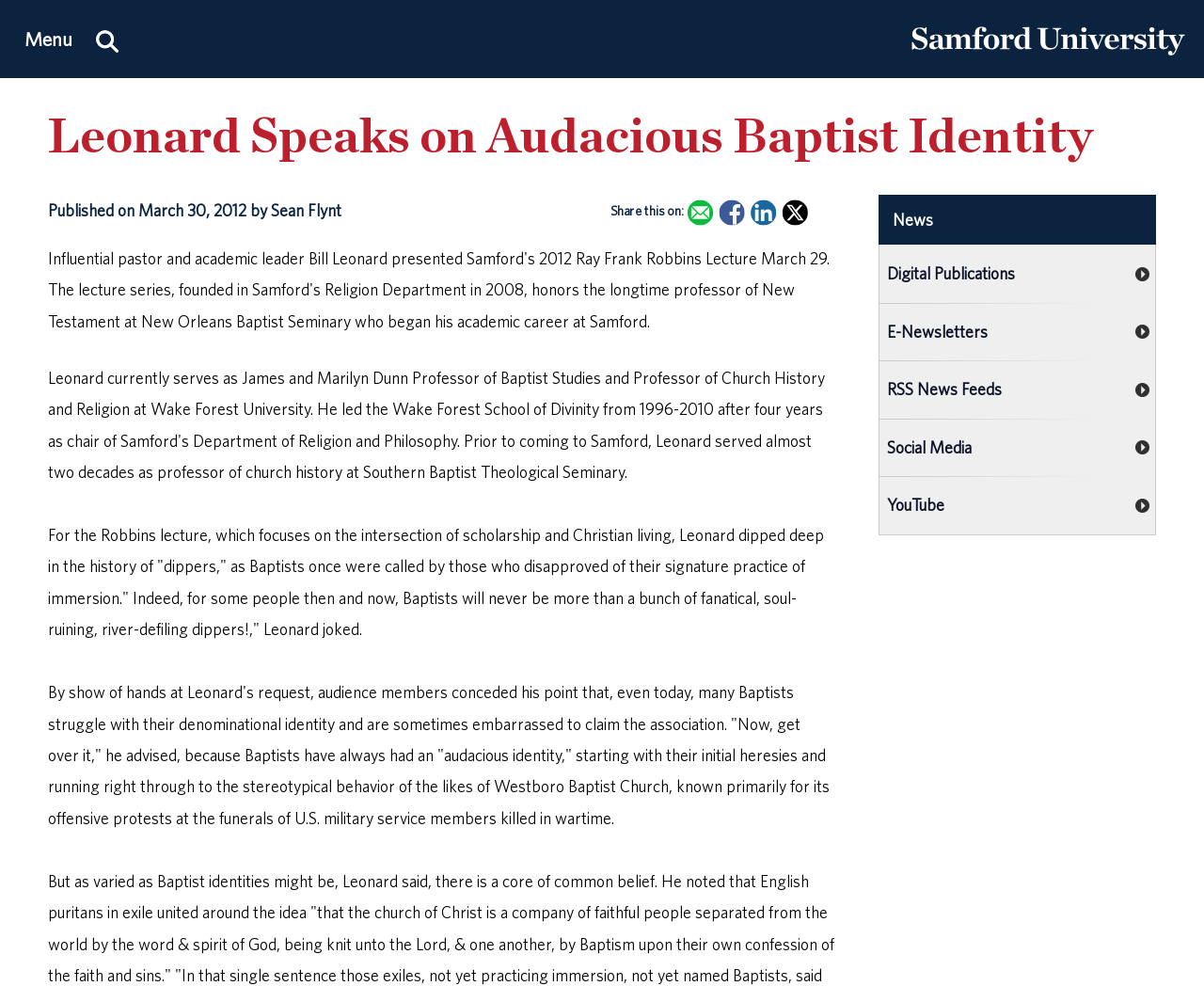Use a single word or phrase to answer the following:
What is the topic of the lecture?

Audacious Baptist Identity